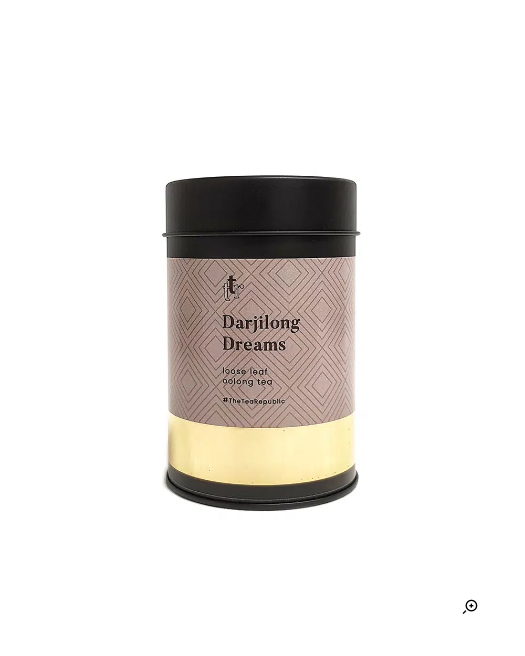Illustrate the image with a detailed caption.

This image showcases a beautifully designed tin container for "Darjilong Dreams," a loose leaf oolong tea from The Tea Republic. The cylindrical tin features an elegant, minimalistic design with a muted, pastel purple label adorned with geometric patterns. Prominently displayed on the front, the name "Darjilong Dreams" is printed in an appealing font that adds a touch of sophistication. The bottom portion of the tin has a subtle golden sheen, enhancing its visual appeal. This packaging not only reflects the quality of the tea inside but also makes for an attractive addition to any tea lover's collection.